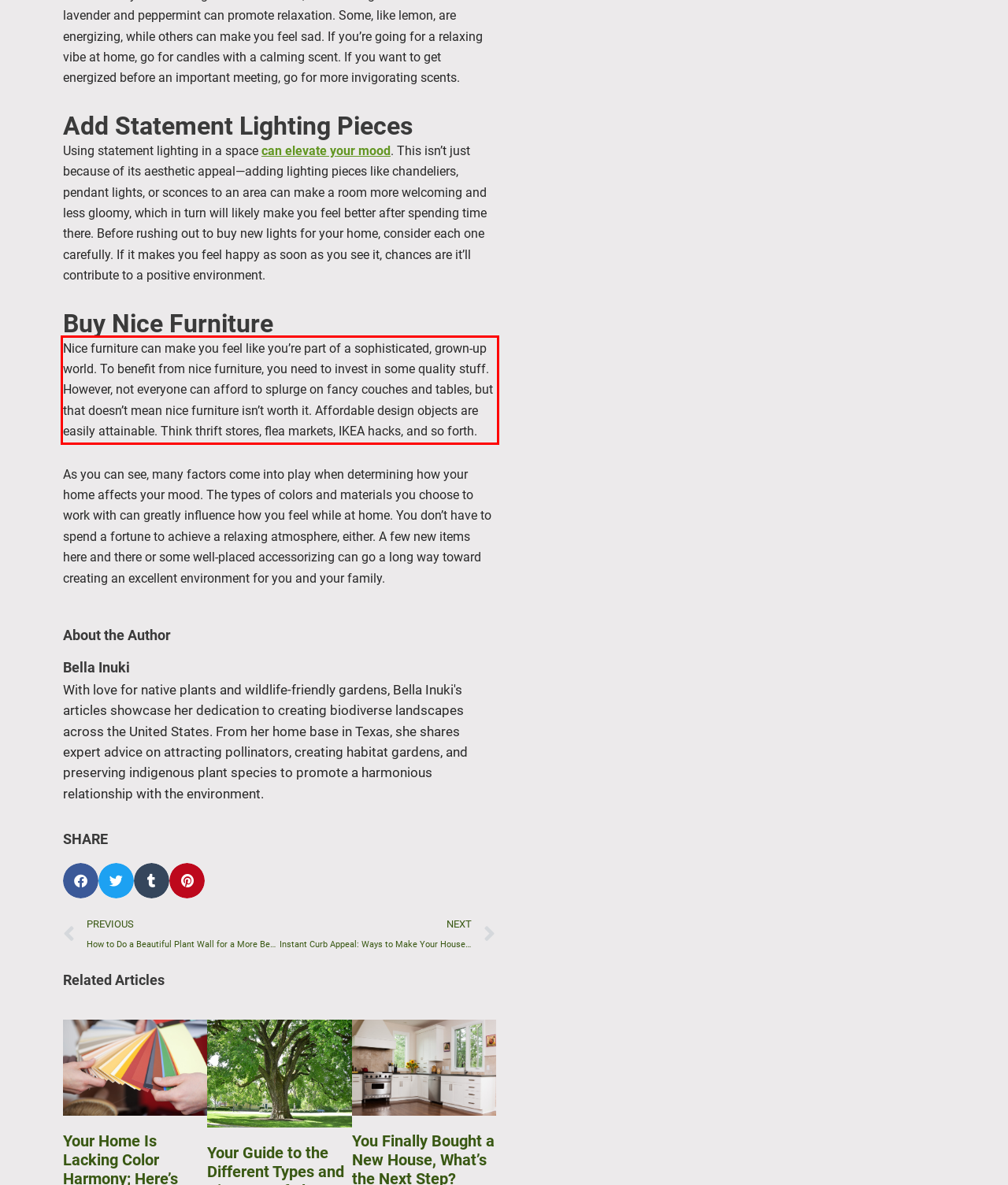Observe the screenshot of the webpage that includes a red rectangle bounding box. Conduct OCR on the content inside this red bounding box and generate the text.

Nice furniture can make you feel like you’re part of a sophisticated, grown-up world. To benefit from nice furniture, you need to invest in some quality stuff. However, not everyone can afford to splurge on fancy couches and tables, but that doesn’t mean nice furniture isn’t worth it. Affordable design objects are easily attainable. Think thrift stores, flea markets, IKEA hacks, and so forth.